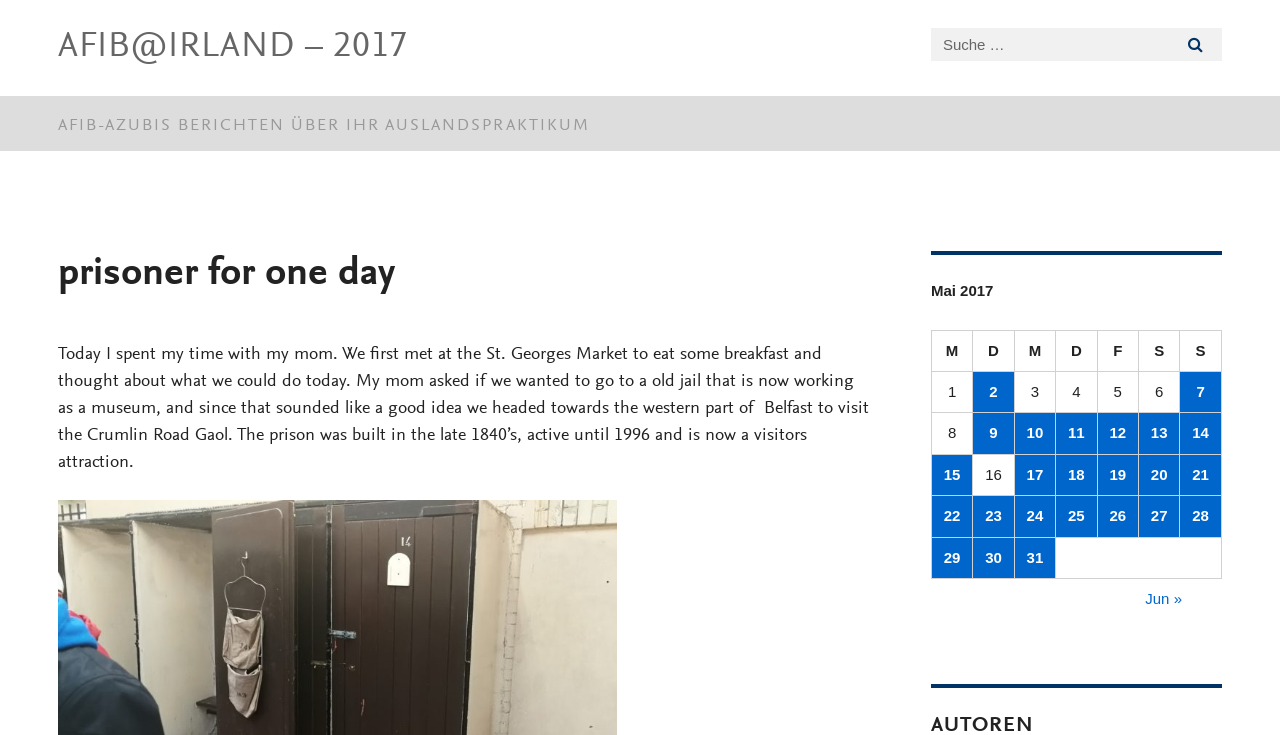What is the date range of the table?
Give a single word or phrase answer based on the content of the image.

May 2017